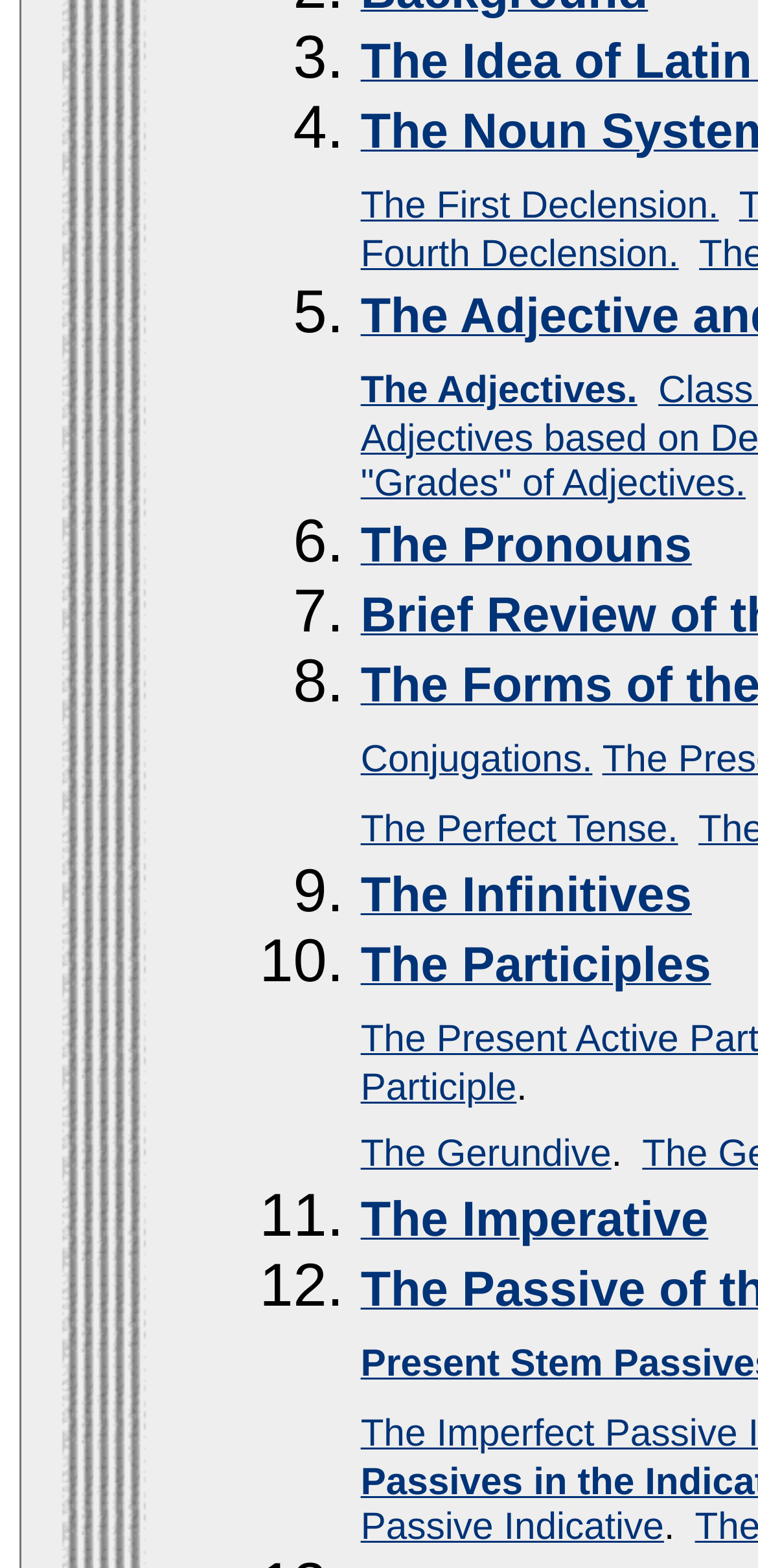Return the bounding box coordinates of the UI element that corresponds to this description: "The First Declension.". The coordinates must be given as four float numbers in the range of 0 and 1, [left, top, right, bottom].

[0.476, 0.123, 0.948, 0.144]